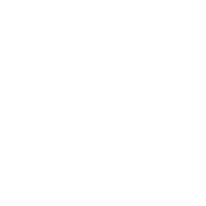What is the company to contact for inquiries?
From the screenshot, supply a one-word or short-phrase answer.

Hebei Jinguang Packing Machine Co., LTD